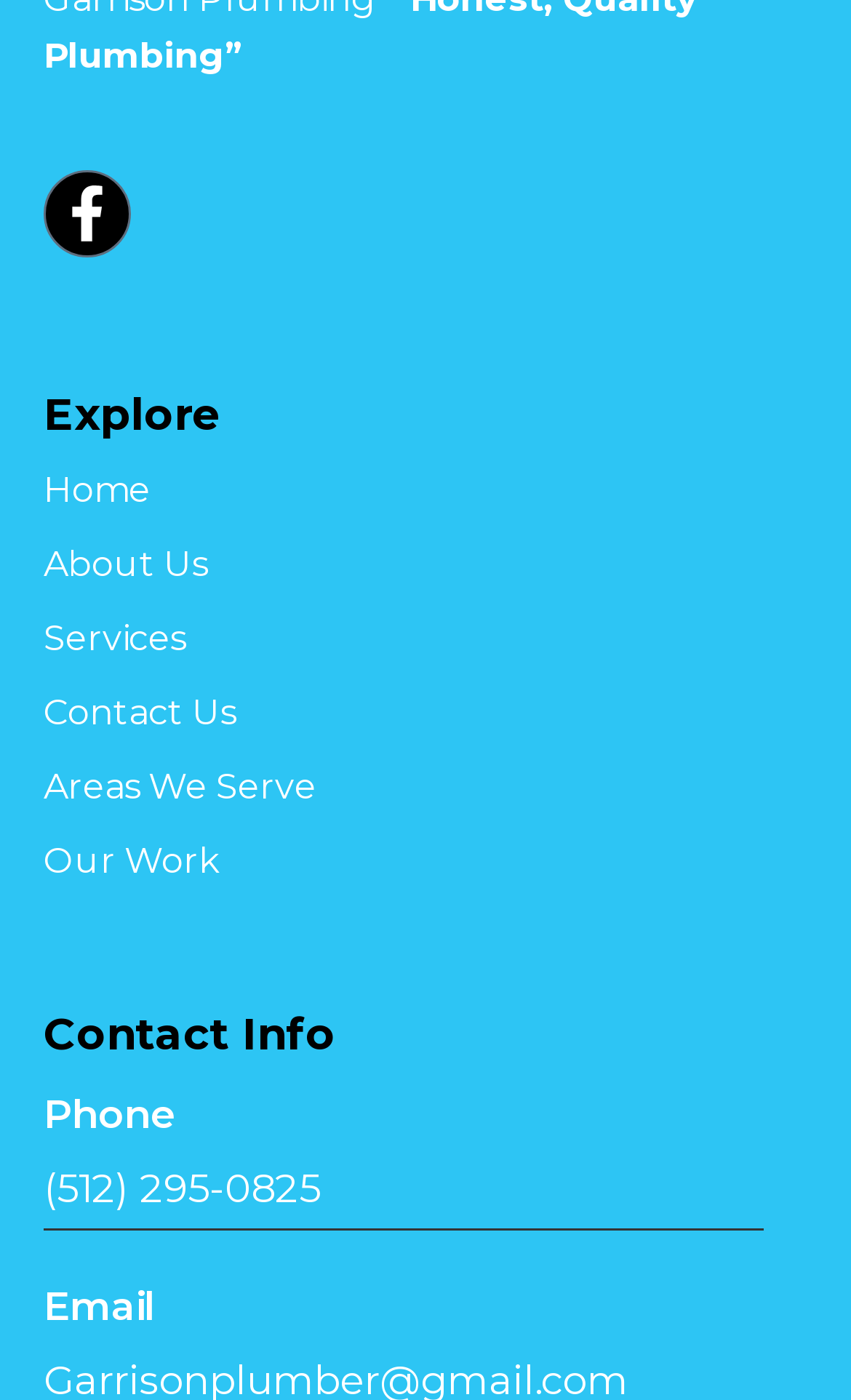Identify the bounding box coordinates of the clickable section necessary to follow the following instruction: "Call (512) 295-0825". The coordinates should be presented as four float numbers from 0 to 1, i.e., [left, top, right, bottom].

[0.051, 0.832, 0.377, 0.867]